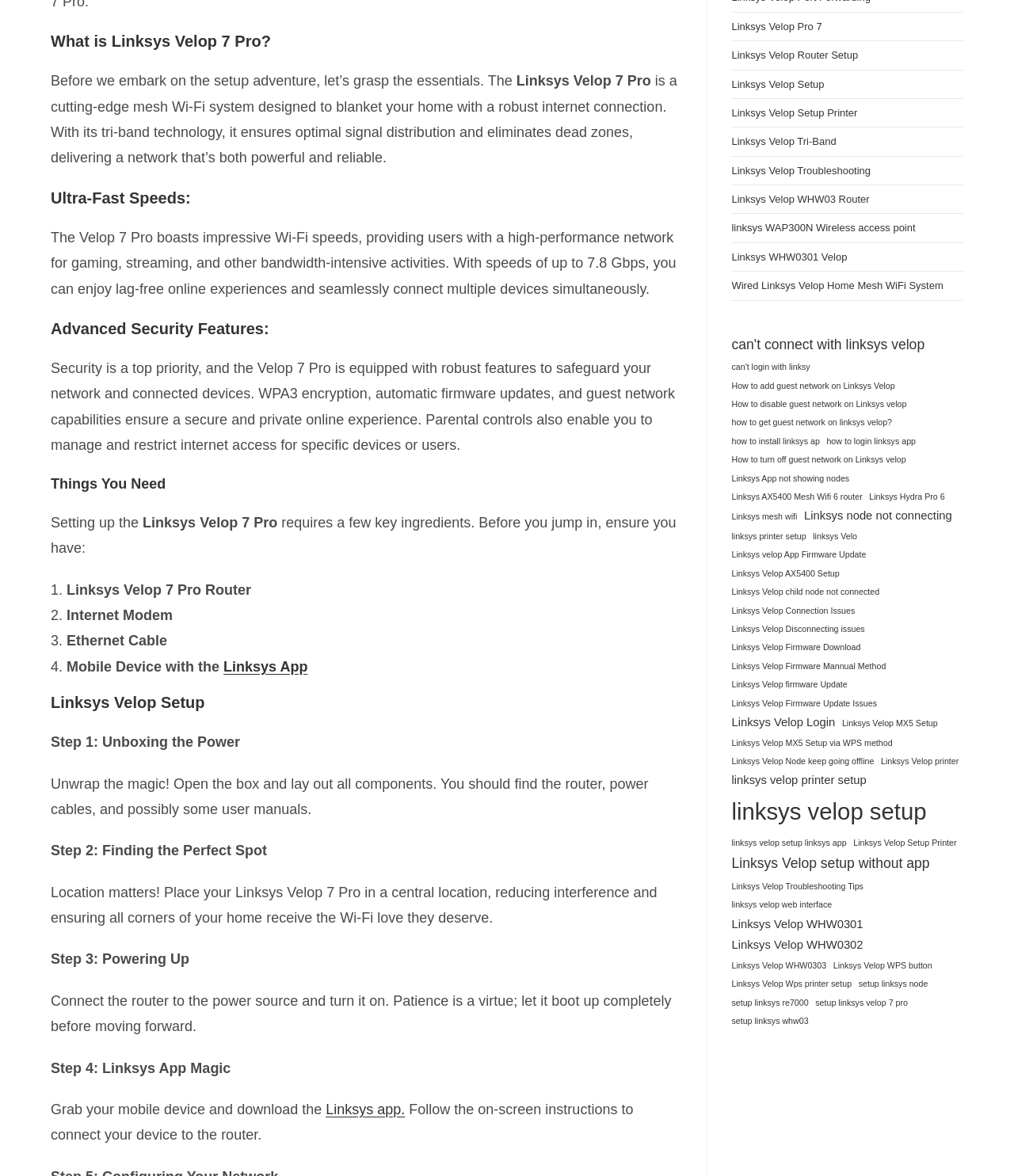Please identify the coordinates of the bounding box for the clickable region that will accomplish this instruction: "Read the 'Things You Need' section".

[0.05, 0.403, 0.674, 0.42]